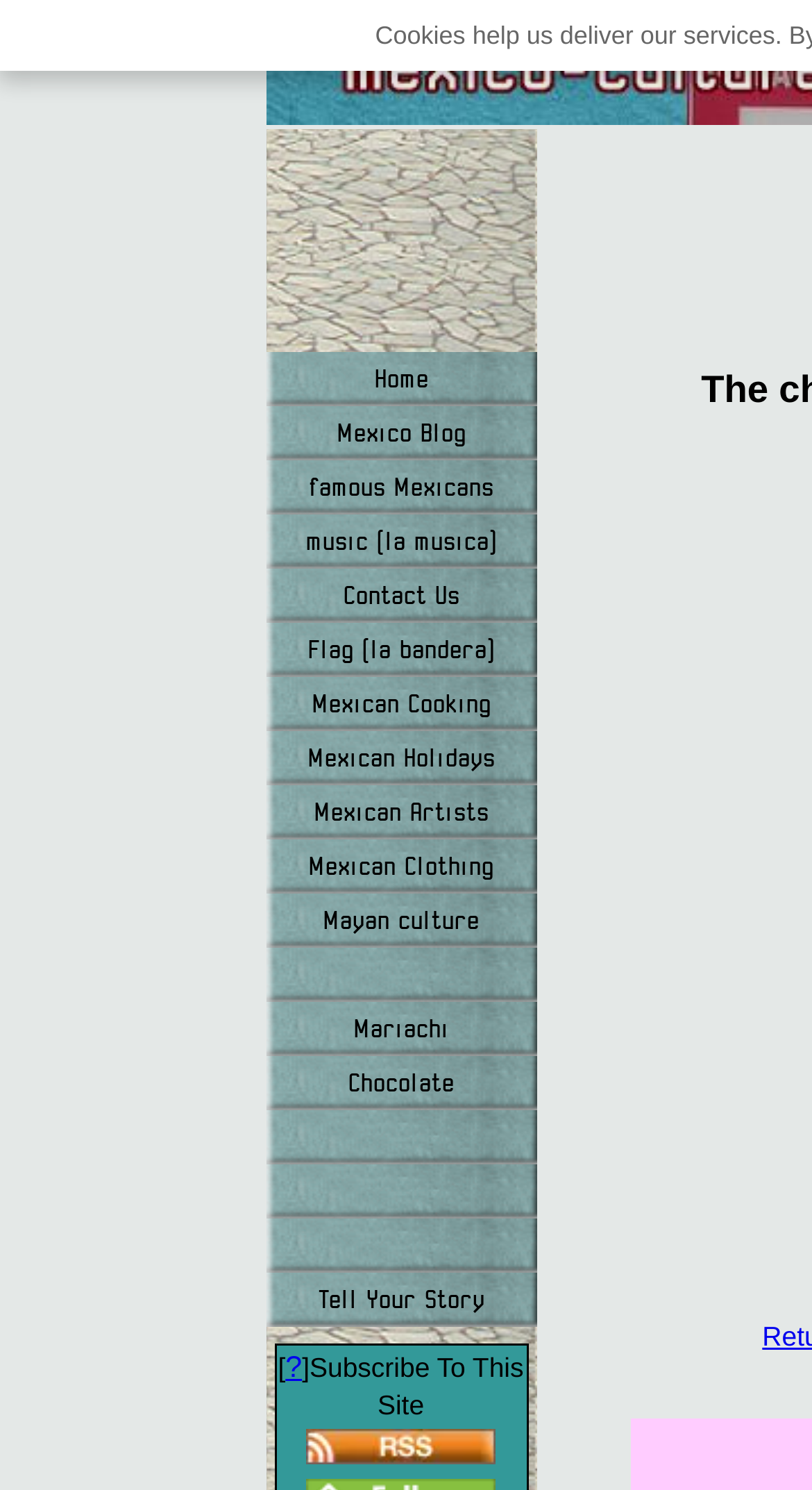Identify the bounding box coordinates for the element you need to click to achieve the following task: "Click on the 'Home' link". Provide the bounding box coordinates as four float numbers between 0 and 1, in the form [left, top, right, bottom].

[0.327, 0.236, 0.66, 0.272]